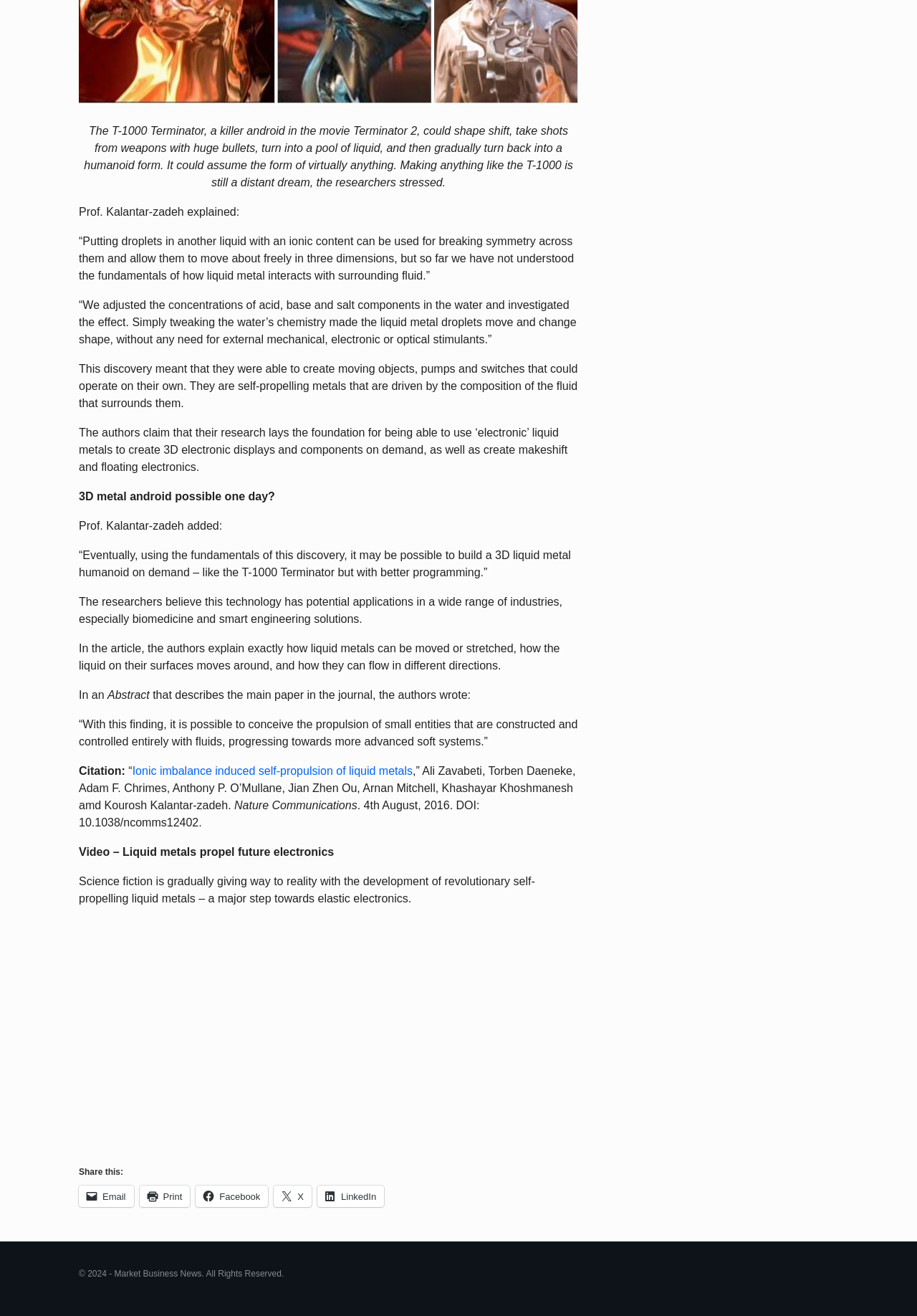What is the concept inspired by?
Provide a well-explained and detailed answer to the question.

The article mentions that the concept of creating a 3D liquid metal humanoid on demand is inspired by the T-1000 Terminator, a killer android in the movie Terminator 2 that could shape shift and take various forms.